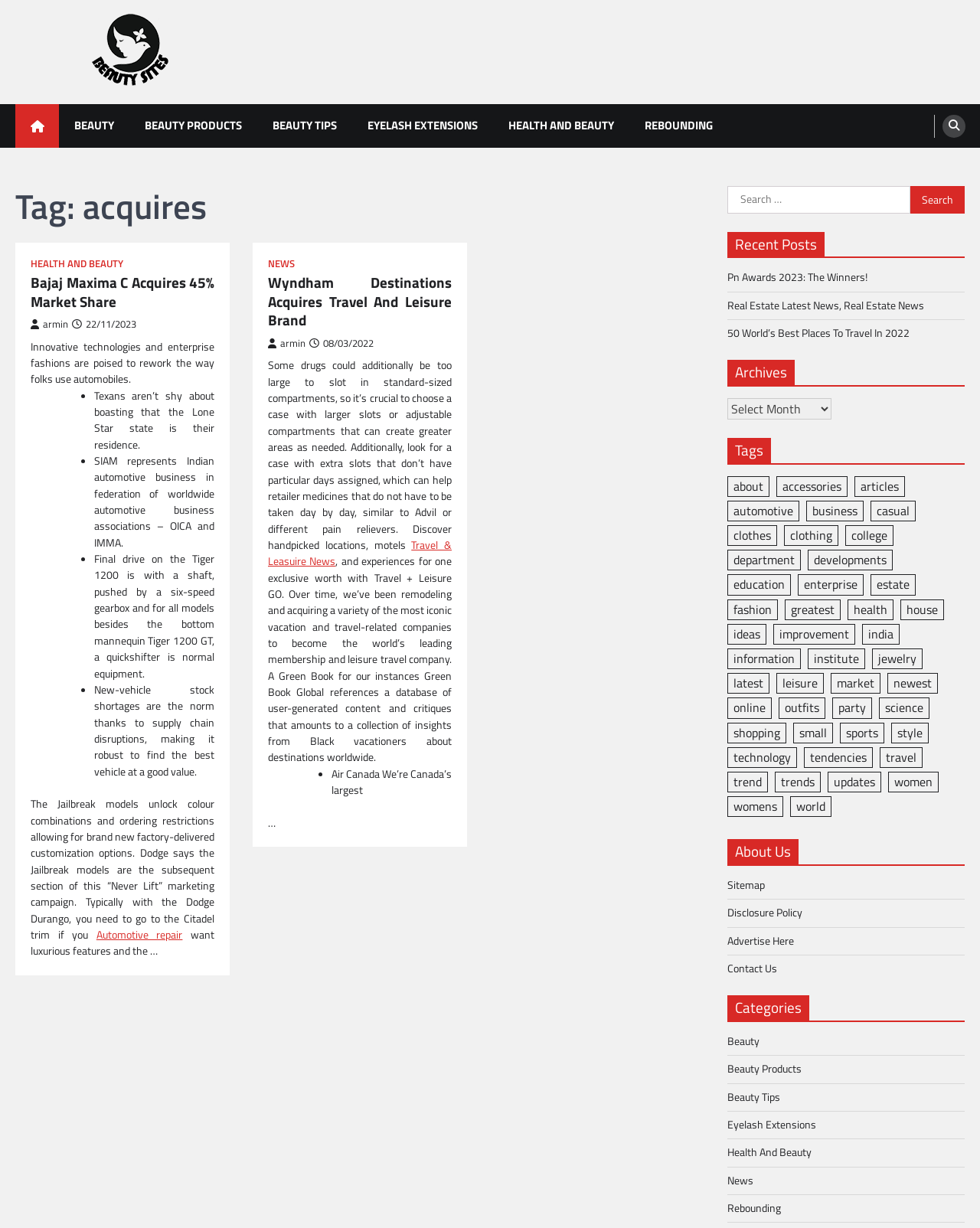What is the date of the article 'Wyndham Destinations Acquires Travel And Leisure Brand'?
Please interpret the details in the image and answer the question thoroughly.

I found the article 'Wyndham Destinations Acquires Travel And Leisure Brand' in the webpage, and the date of the article is mentioned as '08/03/2022'.